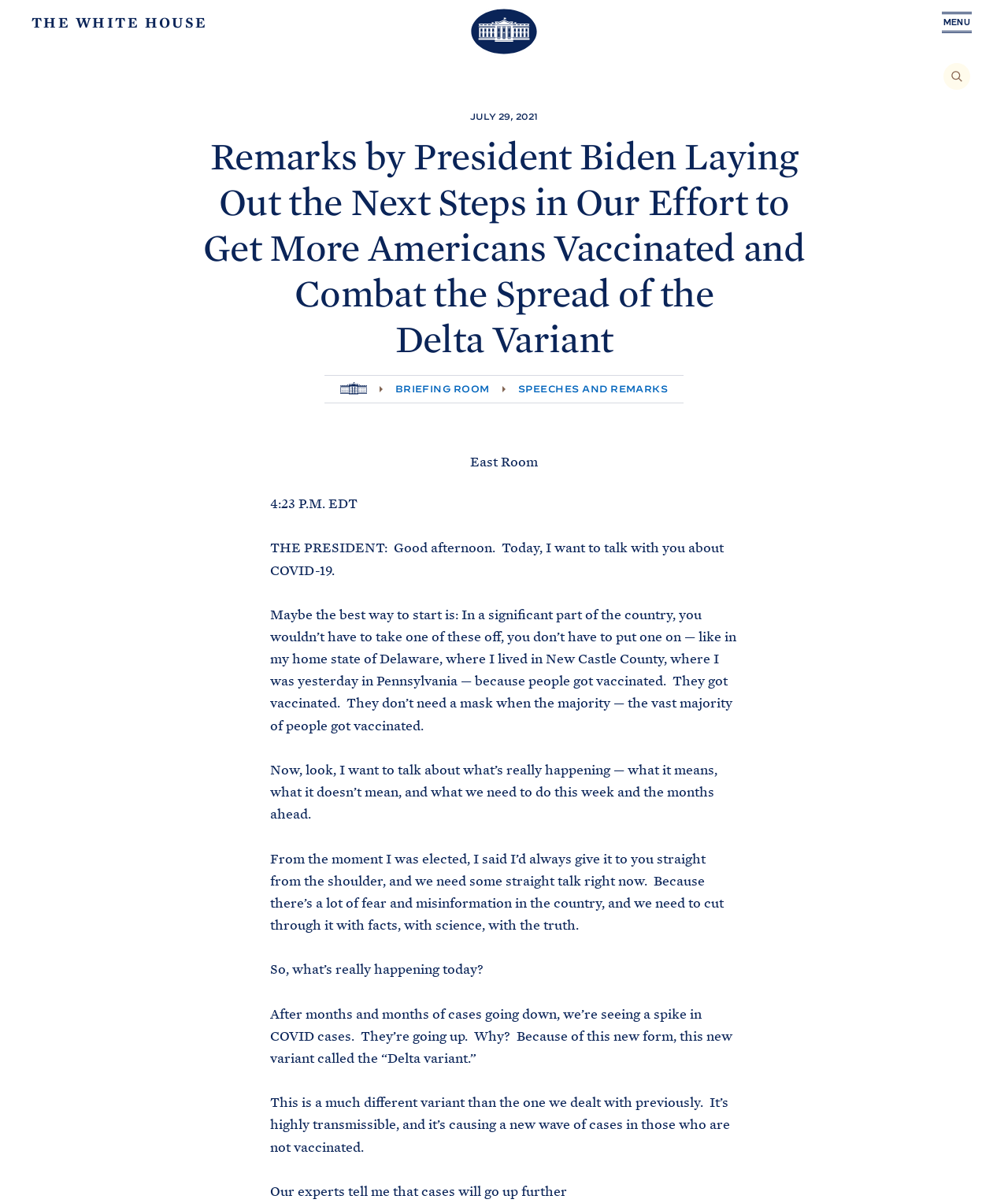Describe all significant elements and features of the webpage.

This webpage appears to be a transcript of a speech by President Biden, specifically discussing COVID-19 and the Delta variant. At the top of the page, there are two links to "THE WHITE HOUSE" and an image of the White House logo. To the right of these elements is a button labeled "MENU".

Below the top elements, there is a search bar with a placeholder text "TO SEARCH THIS SITE, ENTER A SEARCH TERM" and a "Search" button. The current date, "JULY 29, 2021", is displayed nearby. The main title of the page, "Remarks by President Biden Laying Out the Next Steps in Our Effort to Get More Americans Vaccinated and Combat the Spread of the Delta Variant", is centered on the page.

Underneath the title, there is a breadcrumb navigation menu with links to "Home", "BRIEFING ROOM", and "SPEECHES AND REMARKS". The location and time of the speech, "East Room 4:23 P.M. EDT", are displayed below the navigation menu.

The main content of the page is the transcript of President Biden's speech, which is divided into several paragraphs. The speech discusses the current state of COVID-19, the Delta variant, and the importance of vaccination. The text is presented in a clear and readable format, with no images or other multimedia elements.

To the right of the main content, there is a complementary section with links to share the page on Facebook and other platforms, as well as a button to access the full URL of the page.